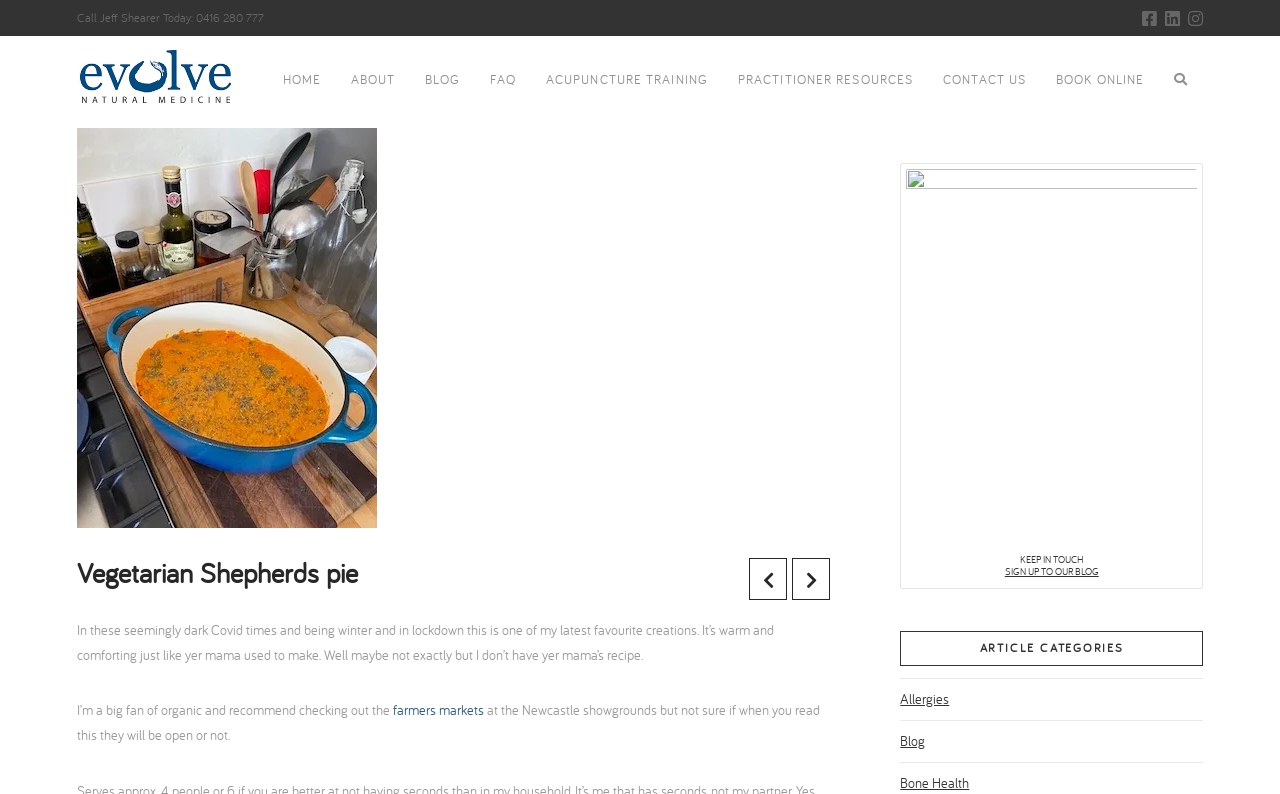Extract the primary heading text from the webpage.

Vegetarian Shepherds pie